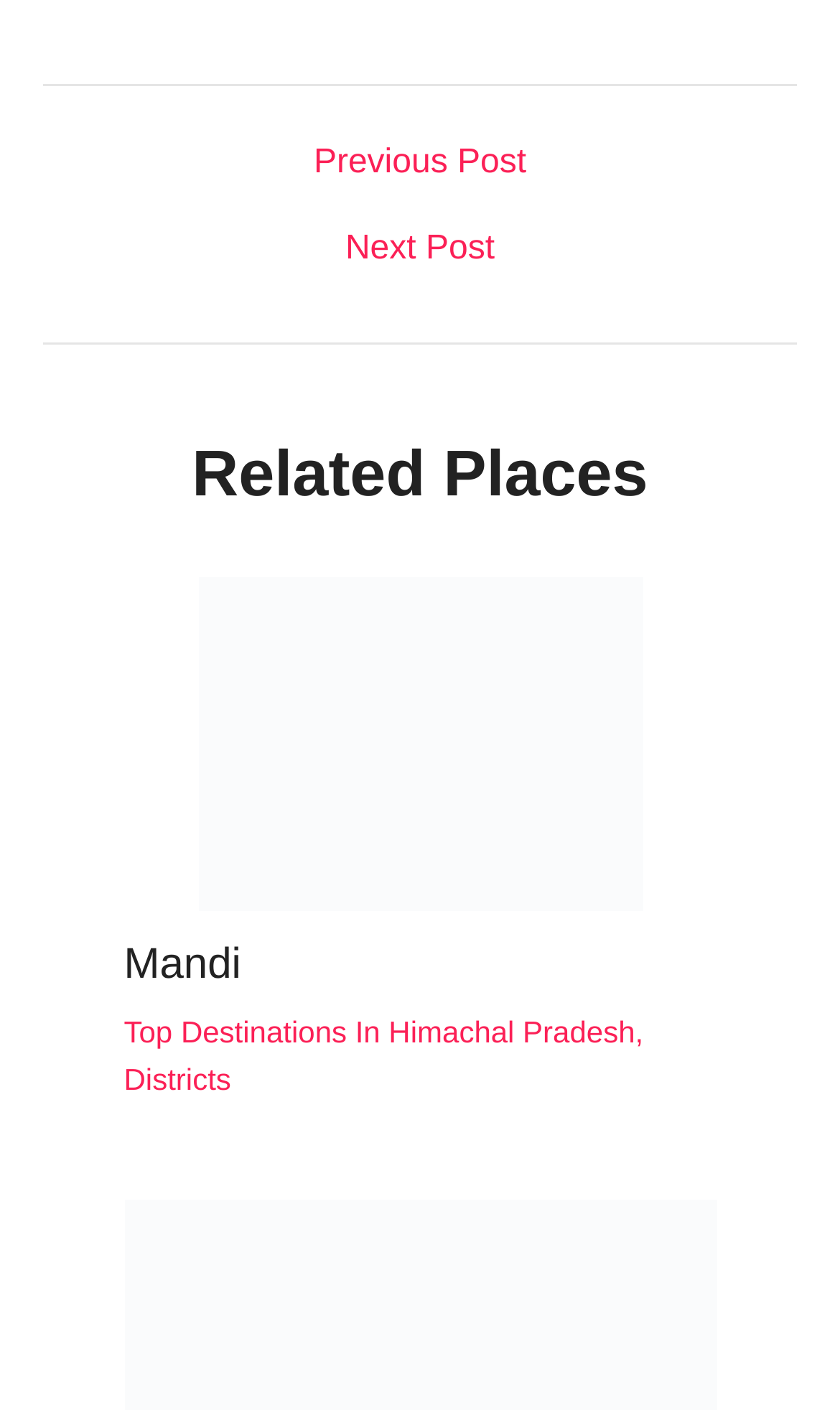What is the image description in the 'Related Places' section?
Can you provide an in-depth and detailed response to the question?

The image in the 'Related Places' section has a description of 'mandi', which is likely an image related to the place Mandi.